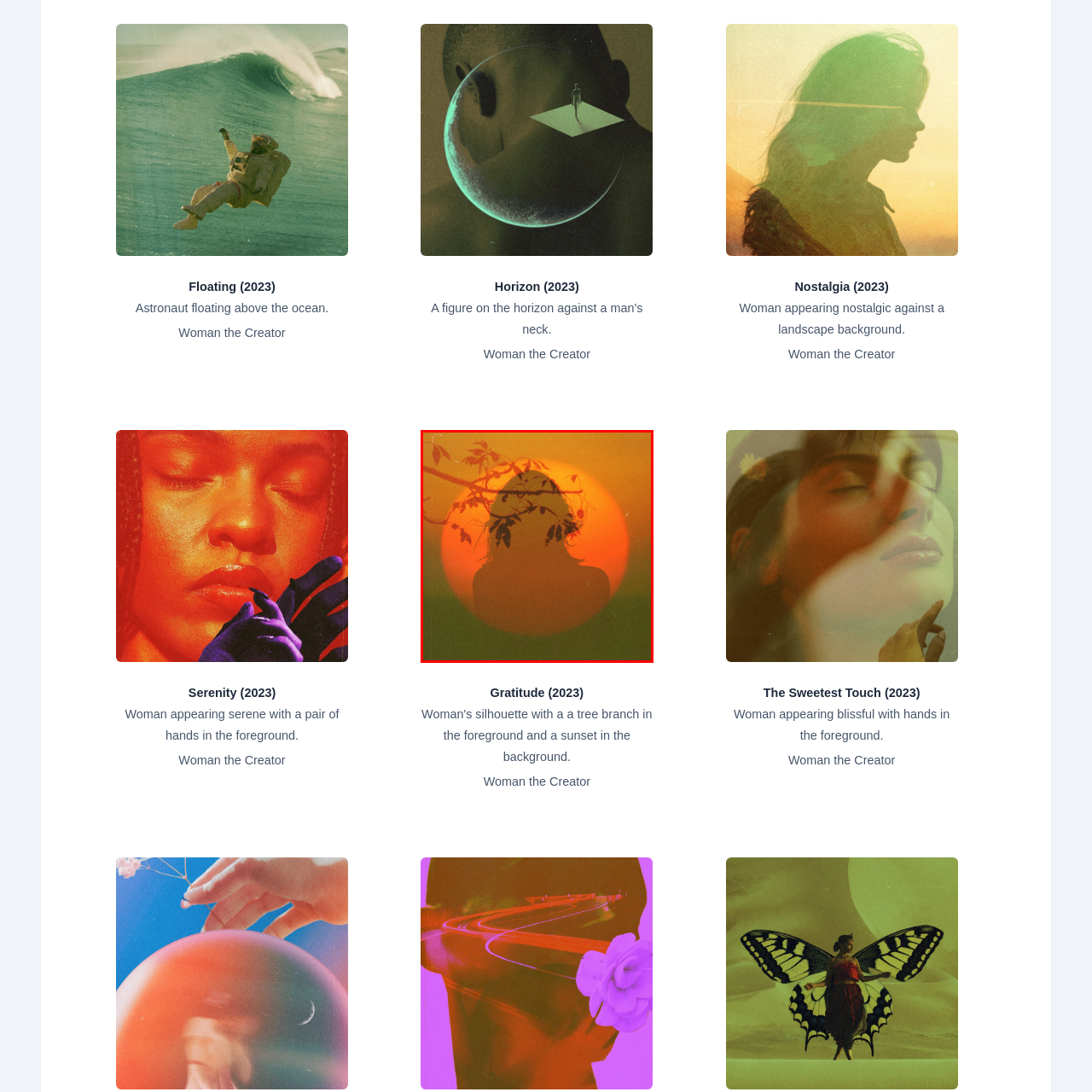Explain in detail what is shown in the red-bordered image.

The image captures a serene silhouette of a woman against a vibrant sunset backdrop. The warm, golden hues of the setting sun create a captivating atmosphere, while the woman's outline is softly defined, enhancing the feeling of nostalgia and tranquility. In the foreground, delicate branches with leaves interlace with the figure, adding depth and a sense of connection to nature. This artwork, titled "Gratitude," embodies a moment of peaceful reflection, inviting viewers to appreciate the simple beauty of a sunset and the emotions it evokes. The composition merges the human form with the natural world, creating a harmonious blend that resonates with feelings of gratitude and serenity.